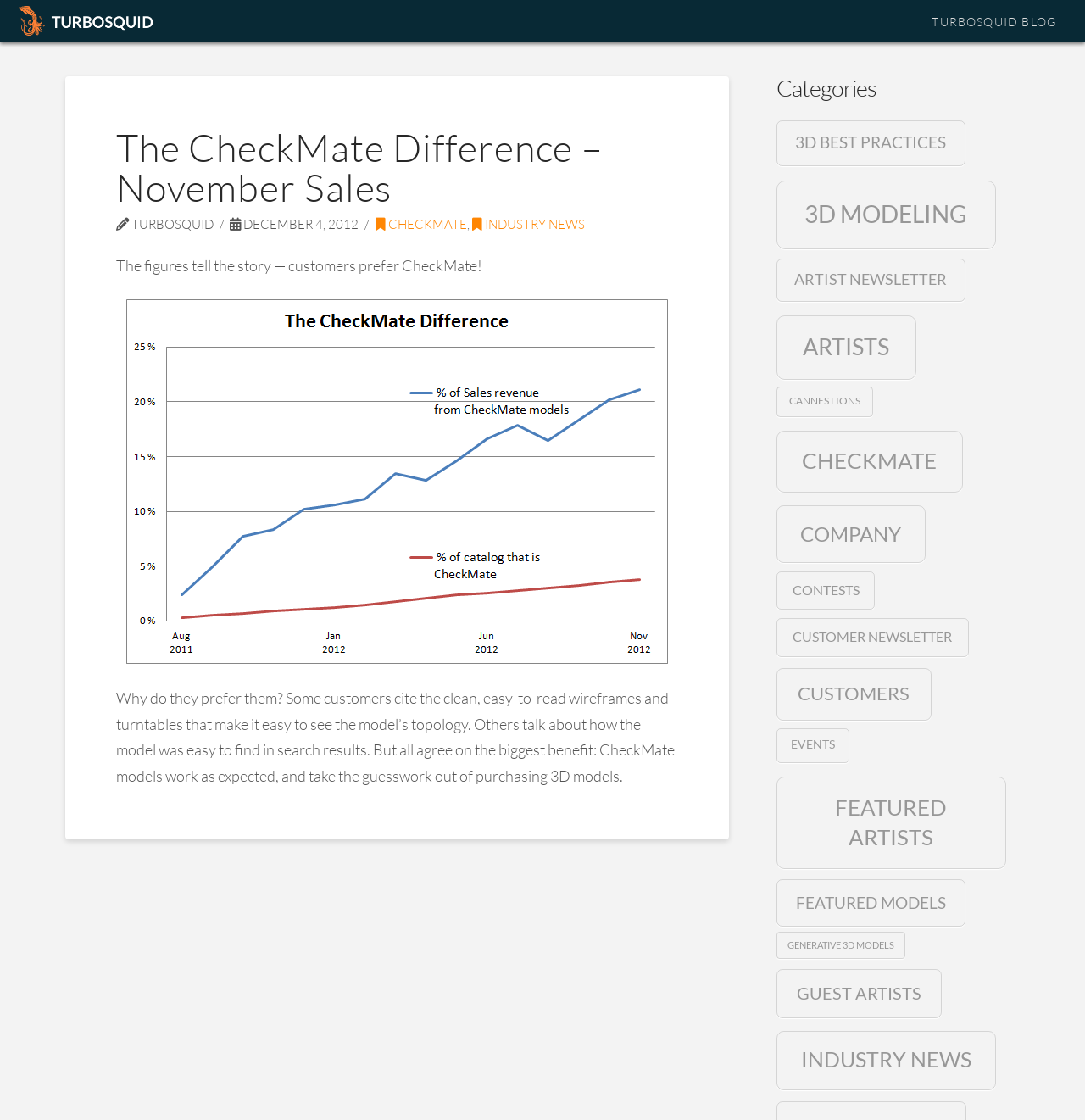Find the bounding box of the web element that fits this description: "Artists".

[0.715, 0.282, 0.845, 0.339]